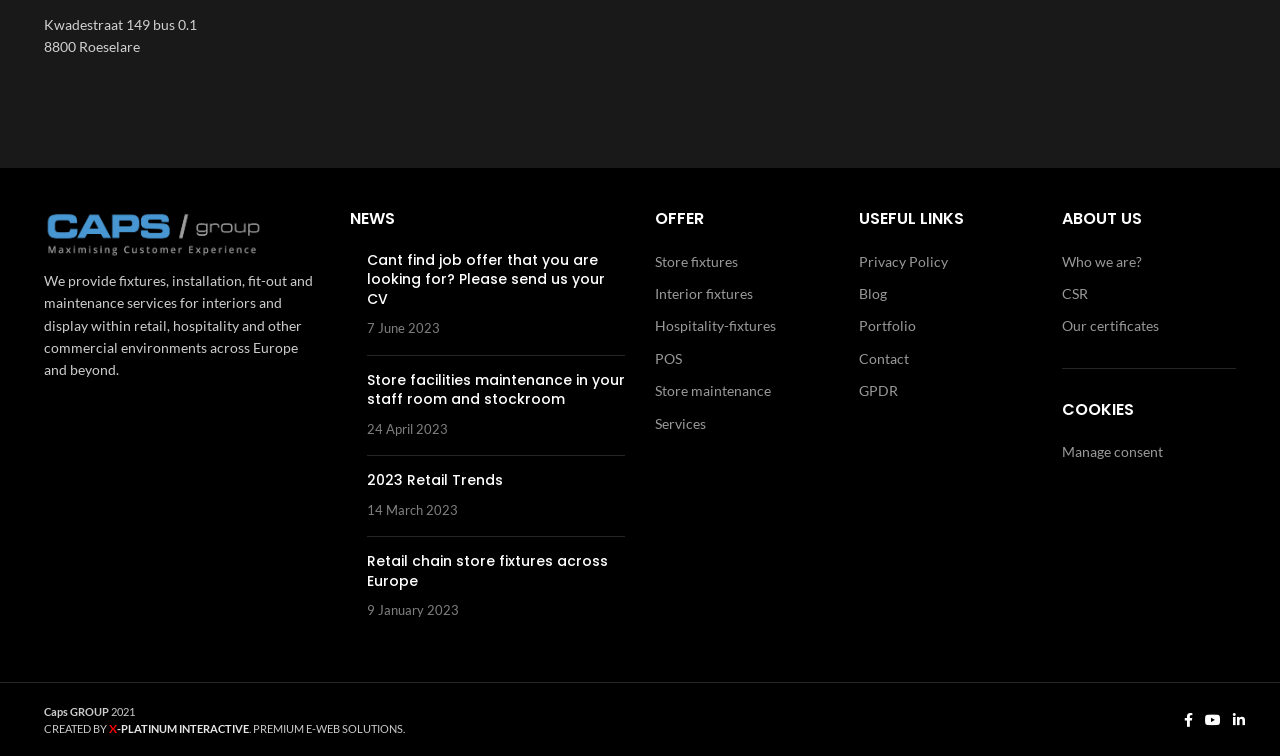Locate the bounding box coordinates of the clickable region necessary to complete the following instruction: "Click the 'info@caps-group.com' email link". Provide the coordinates in the format of four float numbers between 0 and 1, i.e., [left, top, right, bottom].

[0.067, 0.149, 0.174, 0.172]